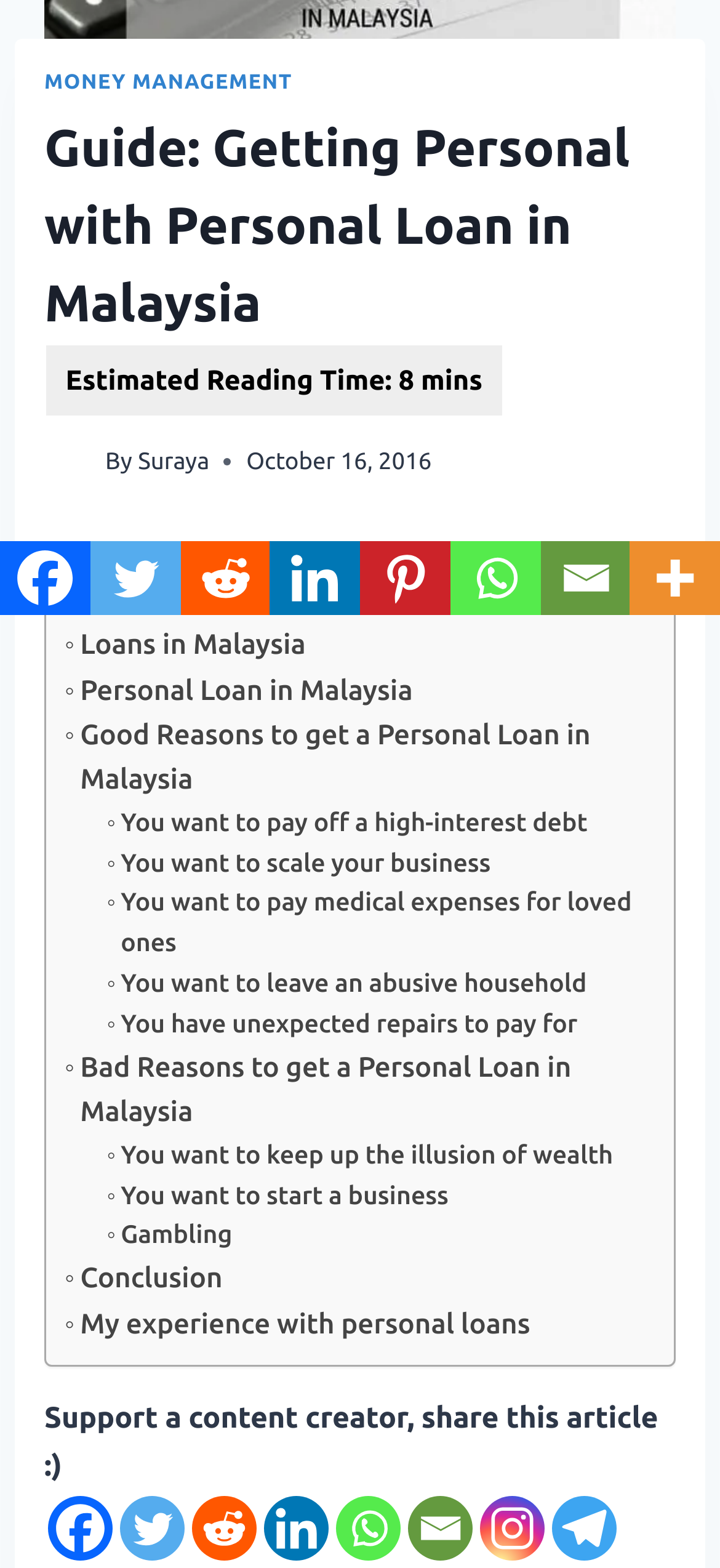Based on the element description About DPLA Pro, identify the bounding box of the UI element in the given webpage screenshot. The coordinates should be in the format (top-left x, top-left y, bottom-right x, bottom-right y) and must be between 0 and 1.

None